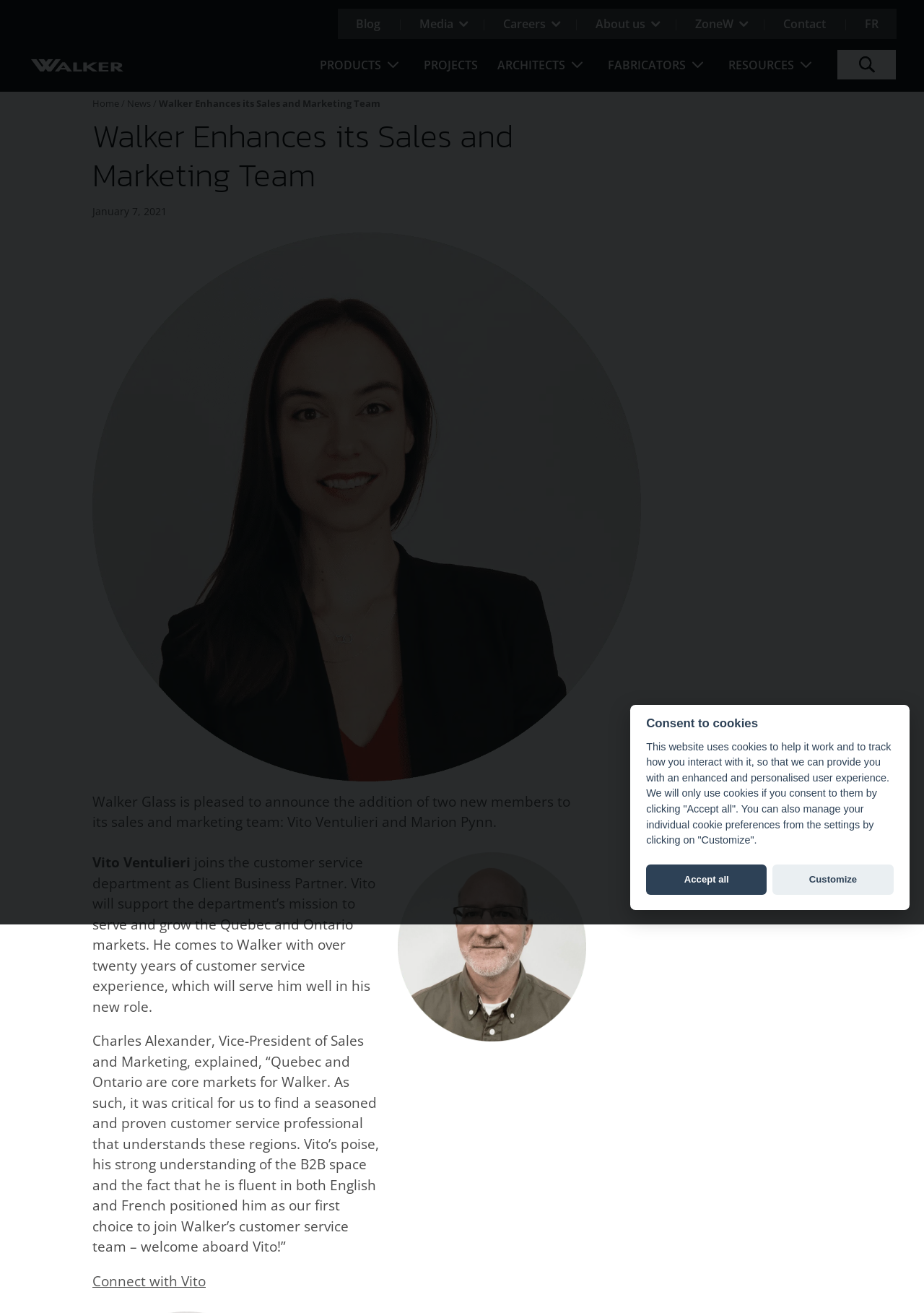Illustrate the webpage thoroughly, mentioning all important details.

The webpage is about Walker Glass's sales and marketing team, specifically announcing the addition of two new members, Vito Ventulieri and Marion Pynn. 

At the top of the page, there is a navigation menu with links to "Blog", "Media", "Careers", "About us", "ZoneW", "Contact", and "FR". Below this menu, there is a logo of Walker Glass, which is an image with a link to the homepage. 

To the right of the logo, there are links to "PRODUCTS", "PROJECTS", "ARCHITECTS", "FABRICATORS", and "RESOURCES". Above these links, there is a search bar with a searchbox and a button. 

Below the navigation menu, there is a heading that reads "Walker Enhances its Sales and Marketing Team". Below this heading, there is a date "January 7, 2021" and an image related to the news article. 

The main content of the page is a news article that announces the addition of Vito Ventulieri and Marion Pynn to the sales and marketing team. The article provides a brief description of Vito's role as Client Business Partner and his experience in customer service. There is also a quote from Charles Alexander, Vice-President of Sales and Marketing, welcoming Vito to the team. 

At the bottom of the page, there is a dialog box for consenting to cookies, which includes a heading, a description of how cookies are used, and two buttons to either "Accept all" or "Customize" cookie preferences.